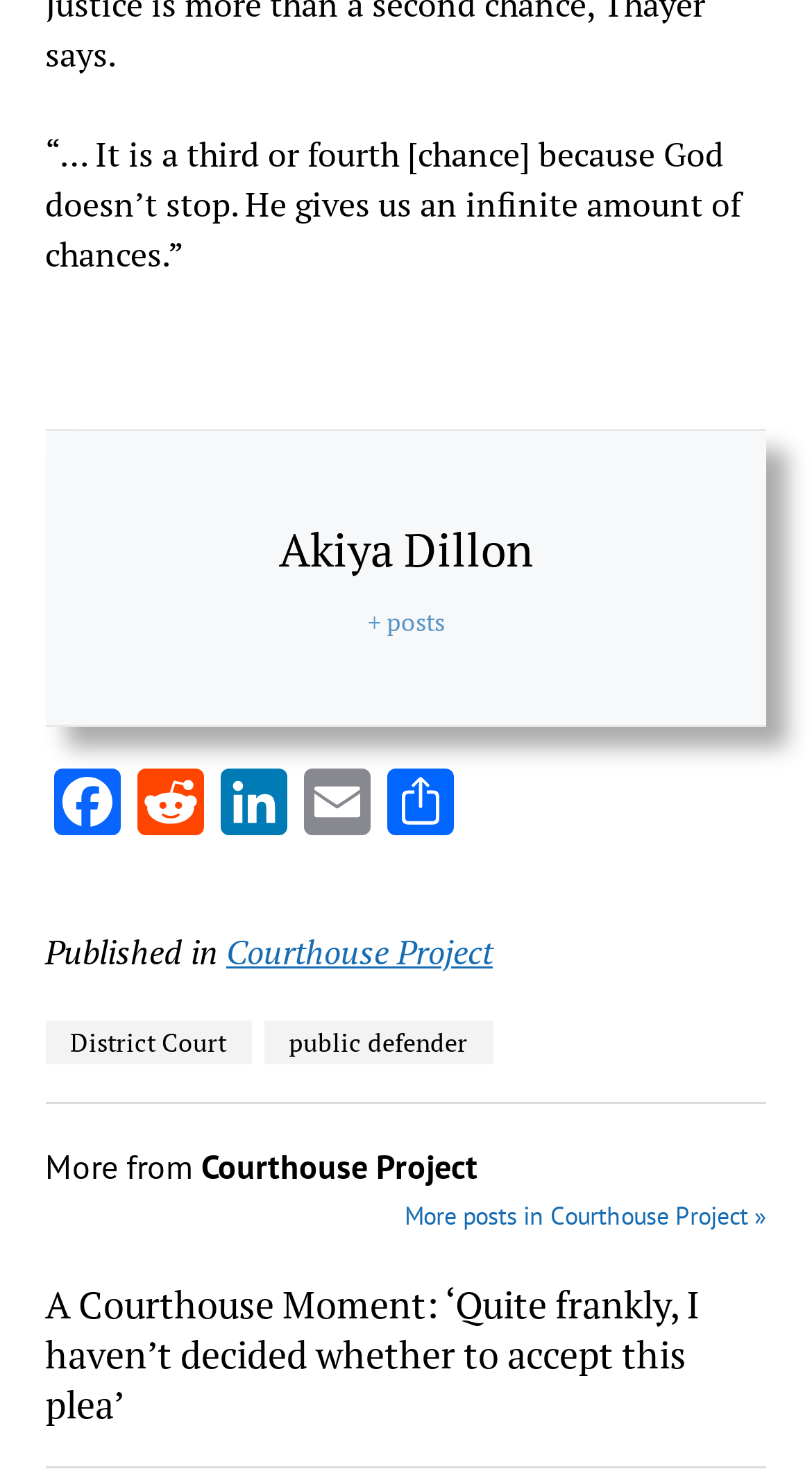What is the title of the latest article?
From the screenshot, provide a brief answer in one word or phrase.

A Courthouse Moment: ‘Quite frankly, I haven’t decided whether to accept this plea’